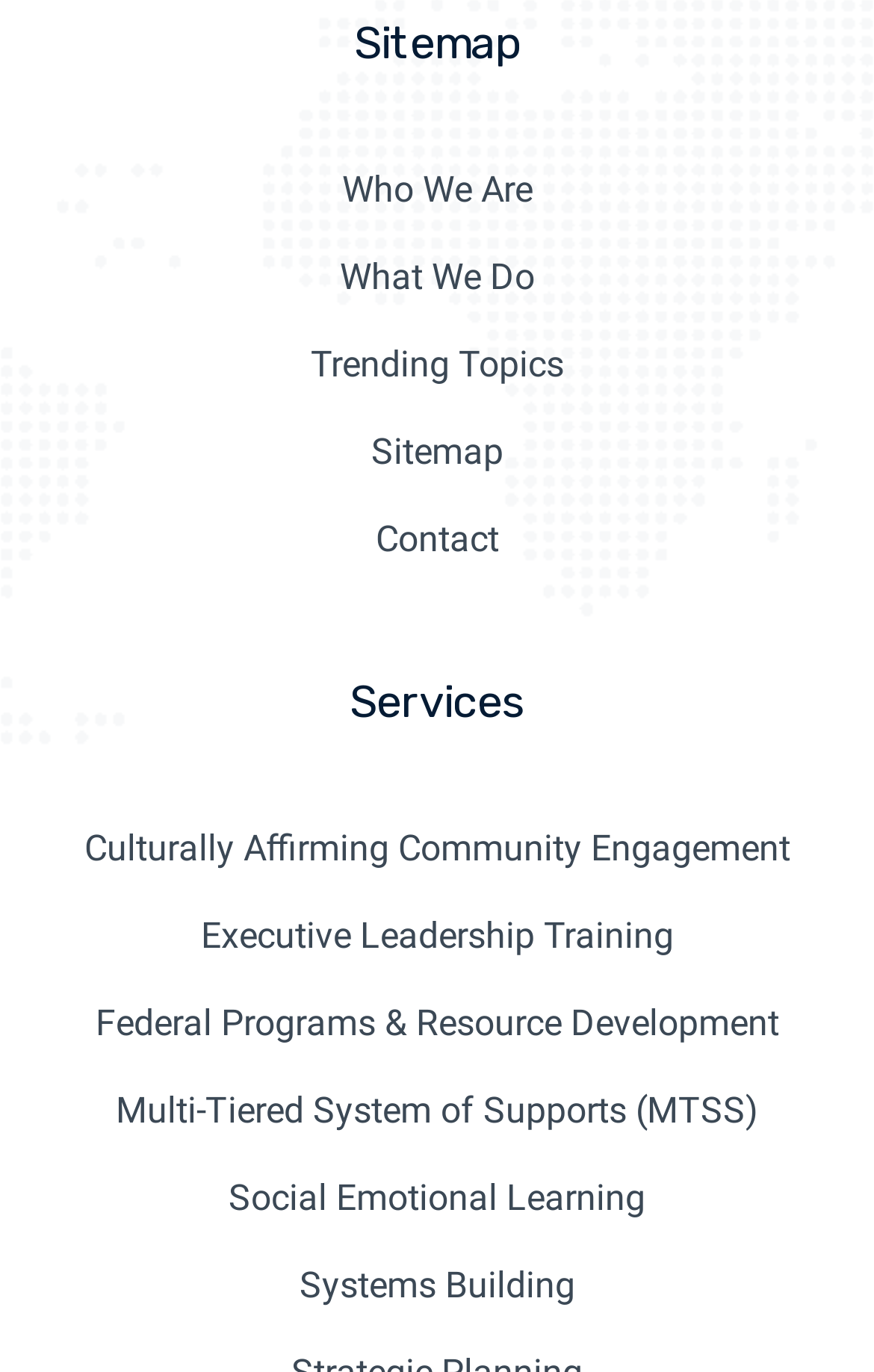What is the last service listed?
Please give a detailed and elaborate answer to the question.

The last service listed is 'Social Emotional Learning', which is a link provided under the 'Services' category.